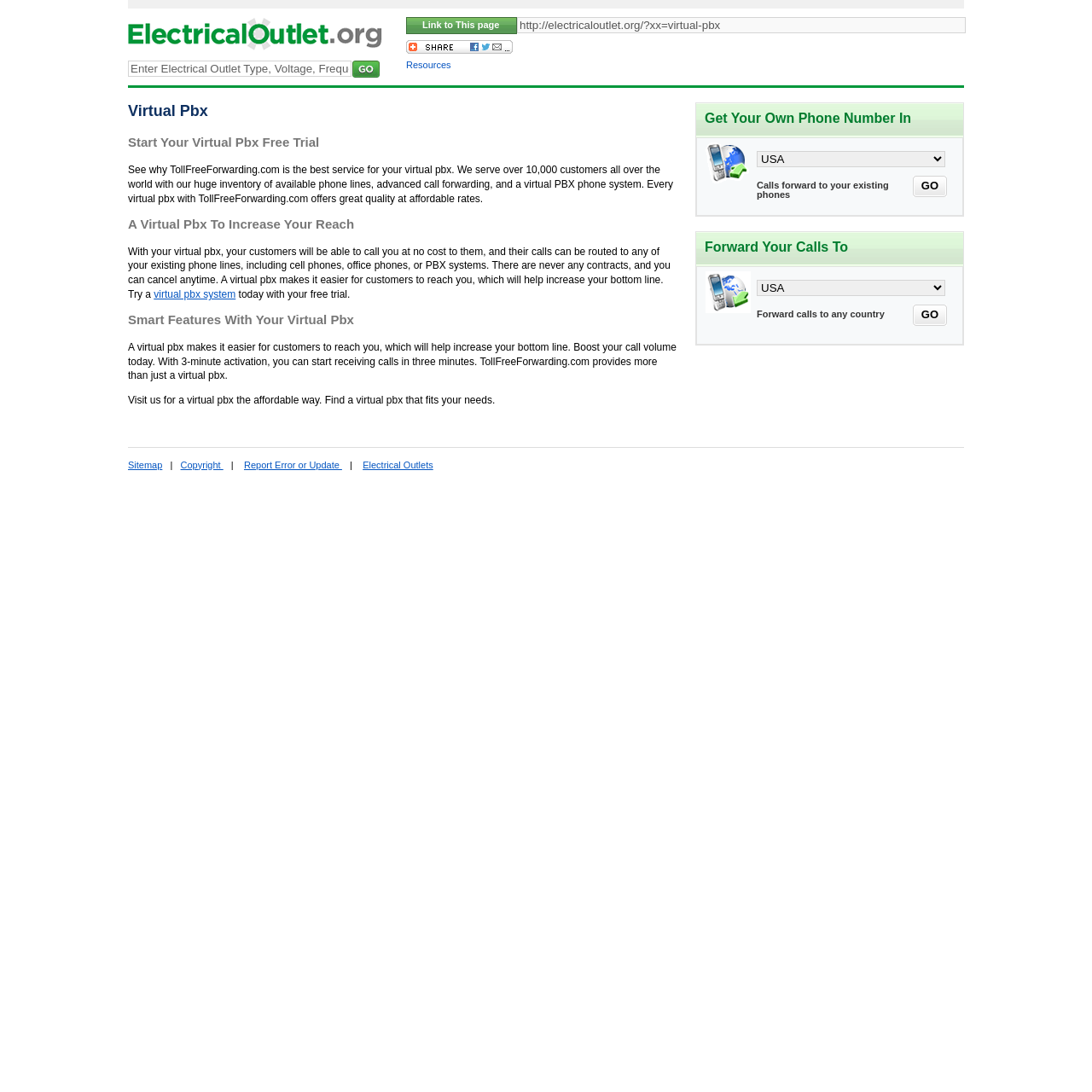Respond to the question below with a concise word or phrase:
What is the benefit of using TollFreeForwarding.com for virtual PBX?

Affordable rates